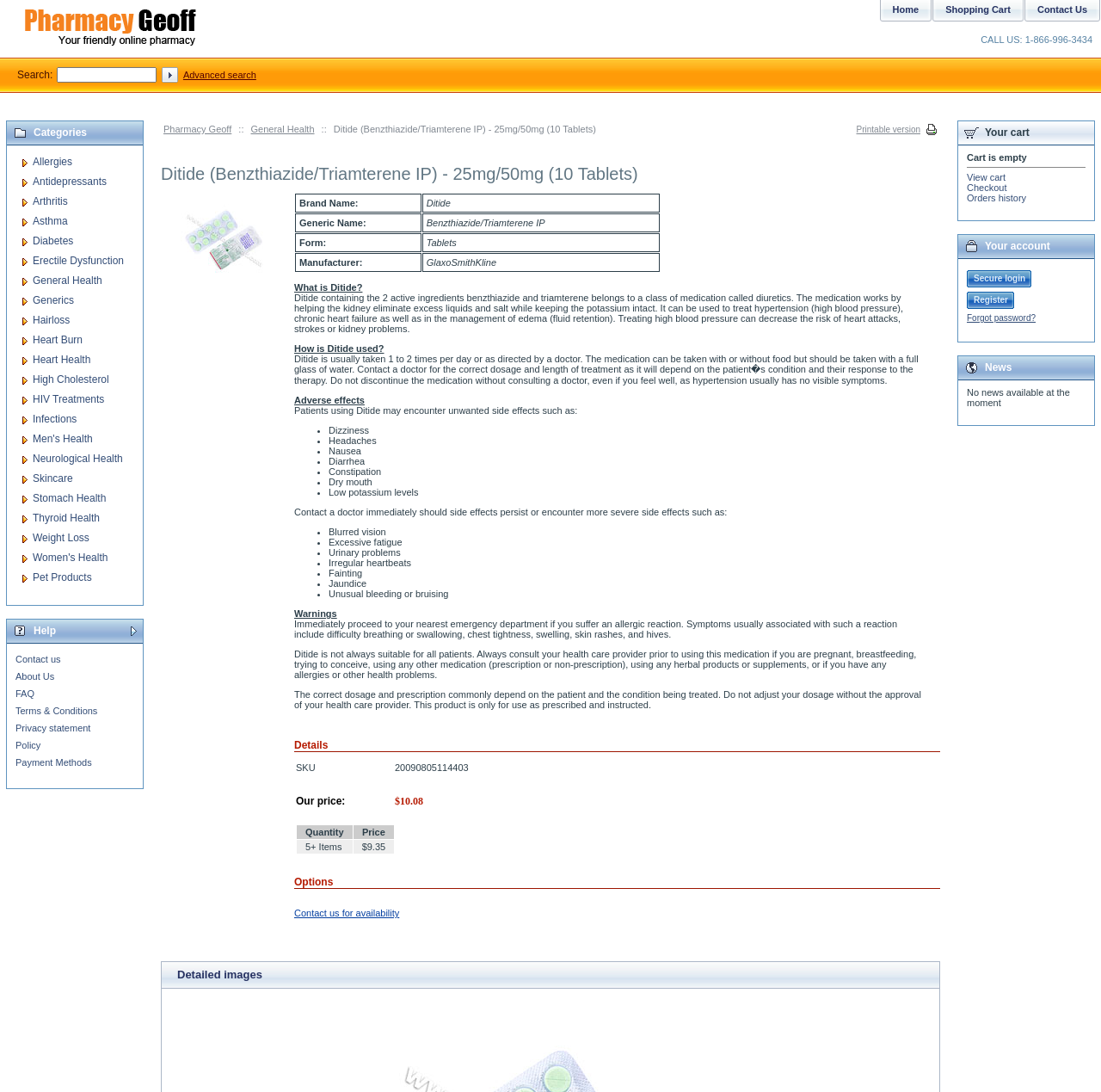Identify the bounding box coordinates of the region I need to click to complete this instruction: "Click the Printable version link".

[0.749, 0.112, 0.852, 0.141]